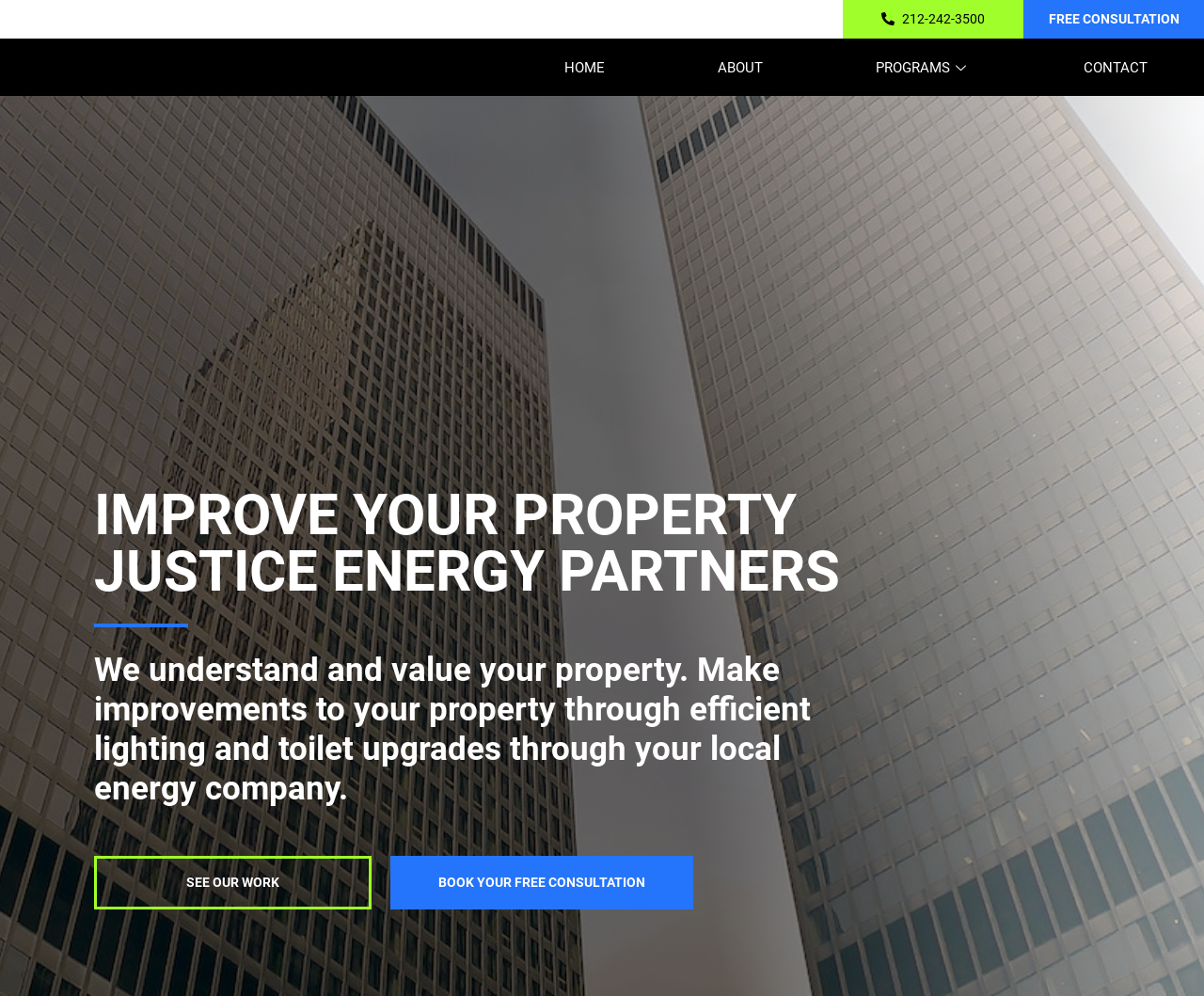What is the purpose of Justice Energy?
Look at the image and respond with a one-word or short phrase answer.

Improve property through efficient upgrades